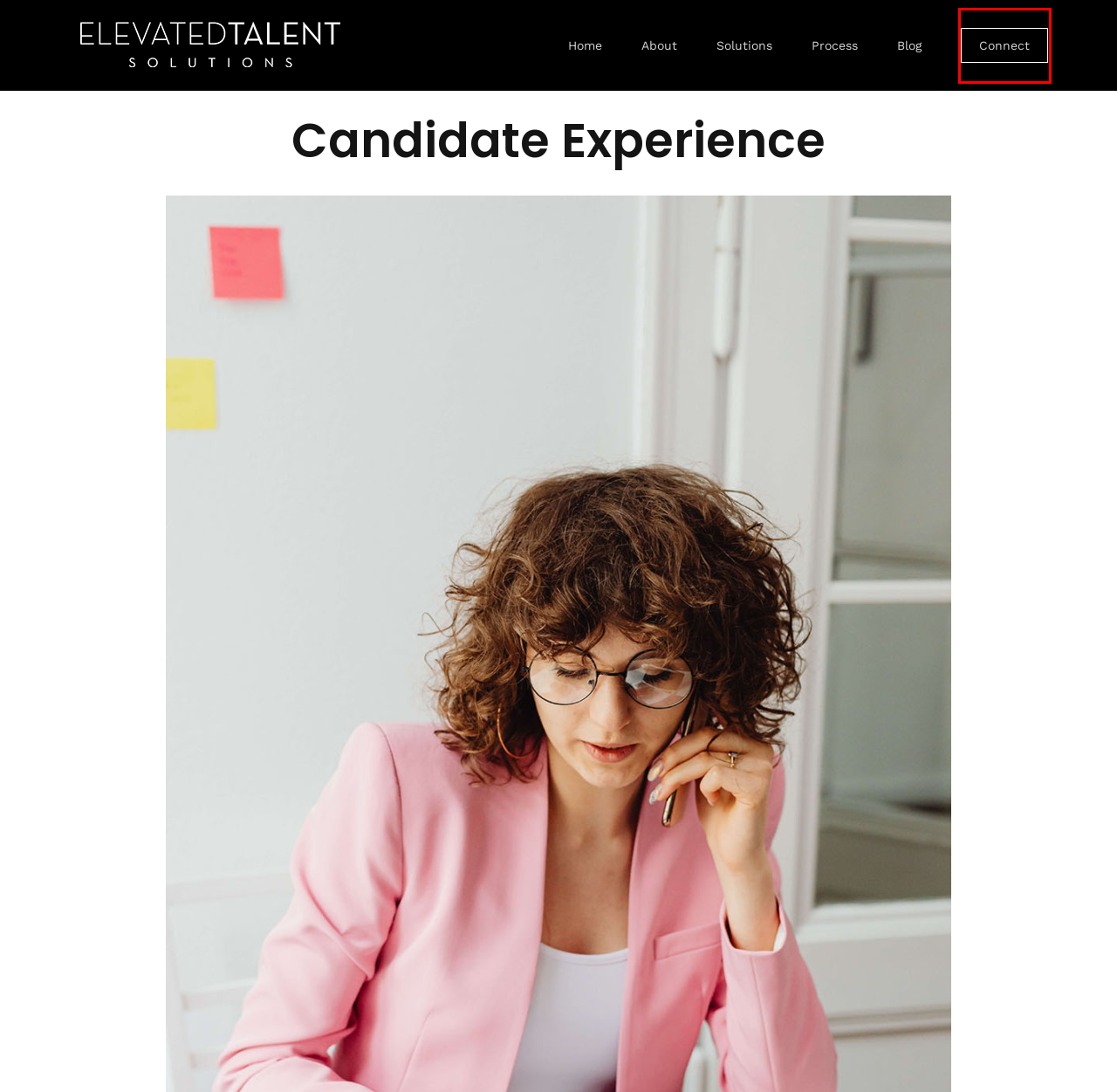Look at the screenshot of a webpage that includes a red bounding box around a UI element. Select the most appropriate webpage description that matches the page seen after clicking the highlighted element. Here are the candidates:
A. Elevated Talent Solutions – Recruitment Consultancy Firm
B. Connect with Elevated Talent Solutions
C. Our Process – Elevated Talent Solutions
D. Solutions – Elevated Talent Solutions
E. The Art of Sending a Memorable Post-Interview Thank You — Elevated Talent Solutions
F. Our Approach — Elevated Talent Solutions
G. Blog — Elevated Talent Solutions
H. VK | 登录

B